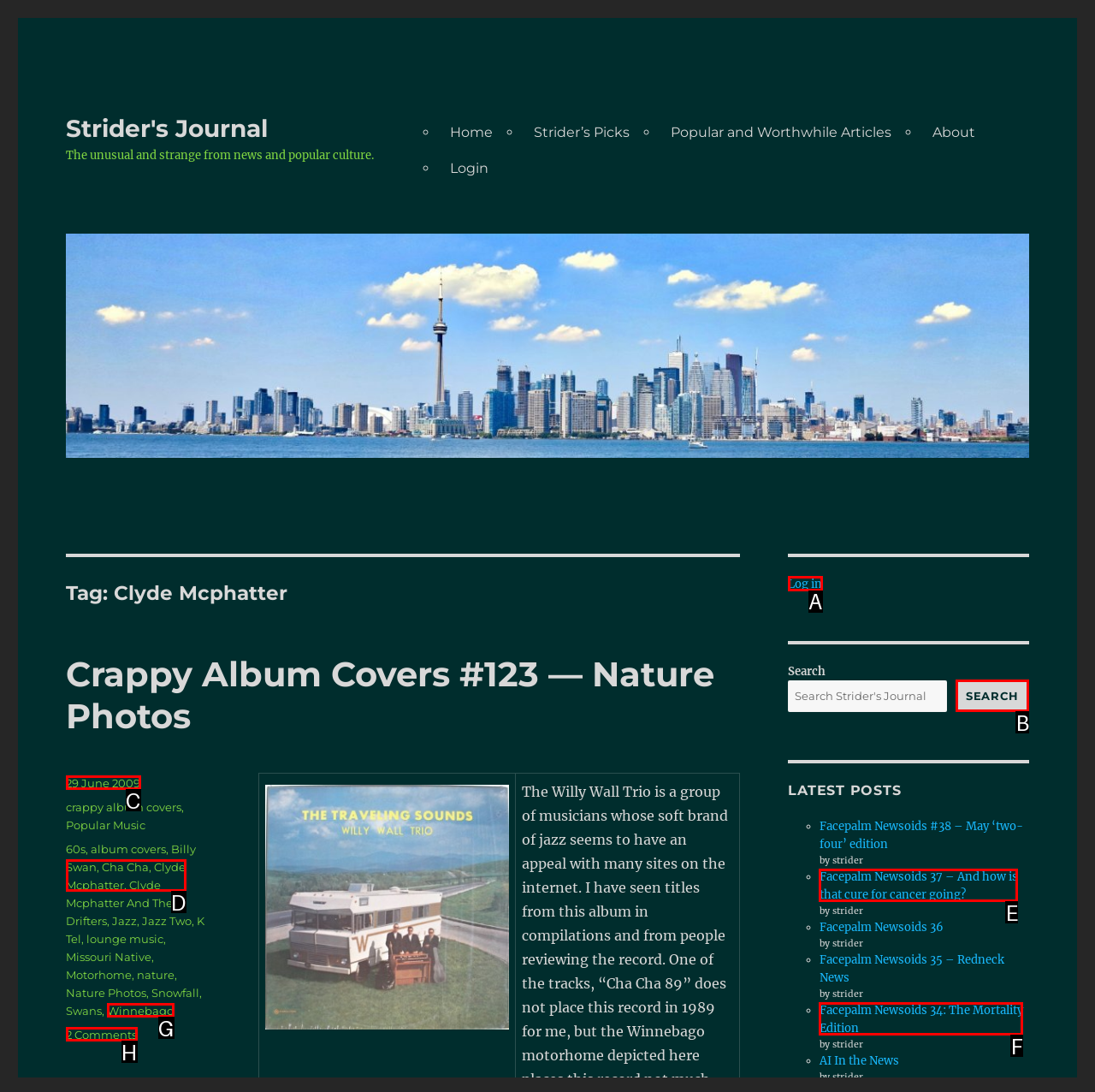Tell me which one HTML element I should click to complete the following task: Log in to the website Answer with the option's letter from the given choices directly.

A